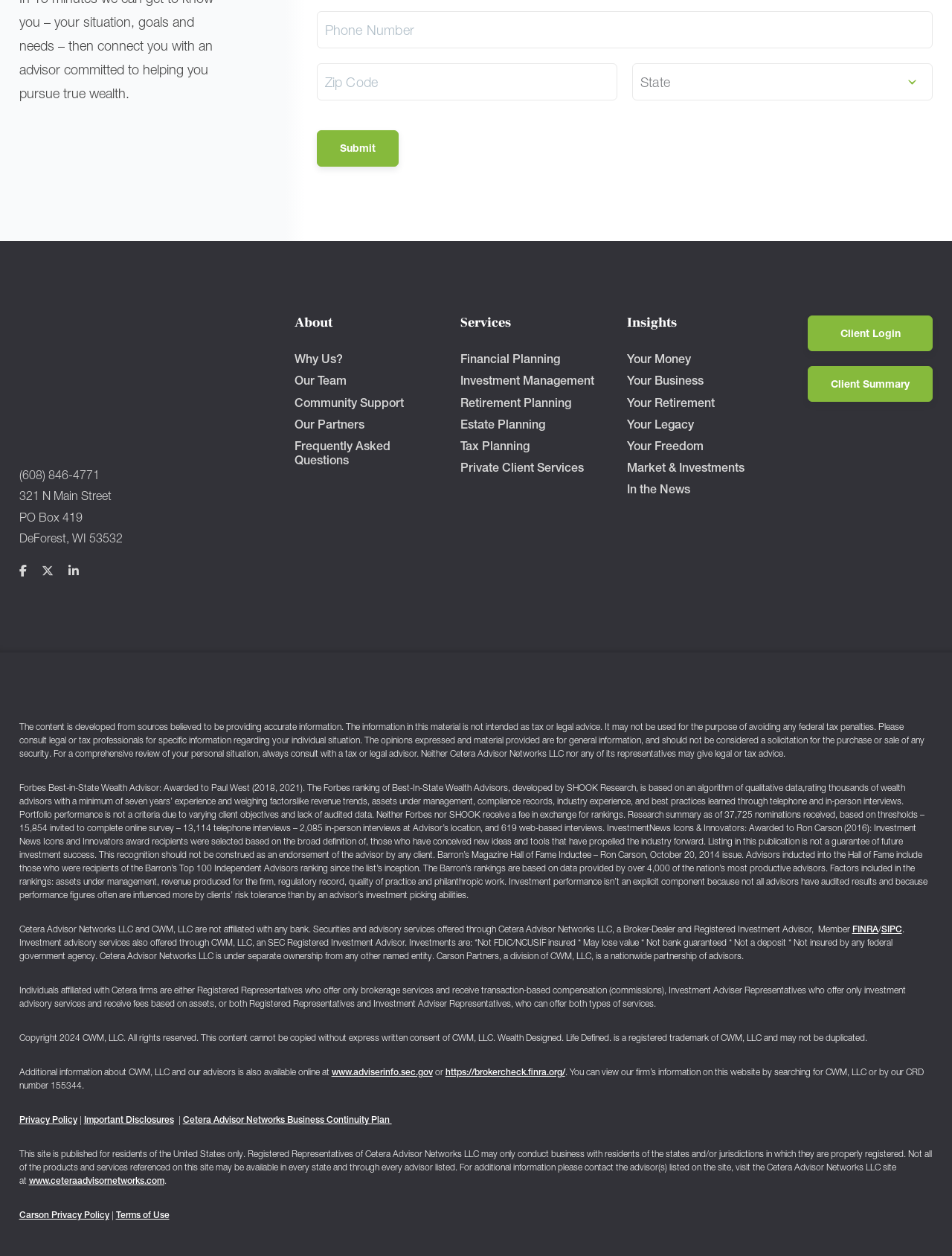Please look at the image and answer the question with a detailed explanation: What is the name of the award given to Paul West?

I found the award name by looking at the static text element that says 'Forbes Best-in-State Wealth Advisor: Awarded to Paul West (2018, 2021)' which is located at the bottom of the webpage.